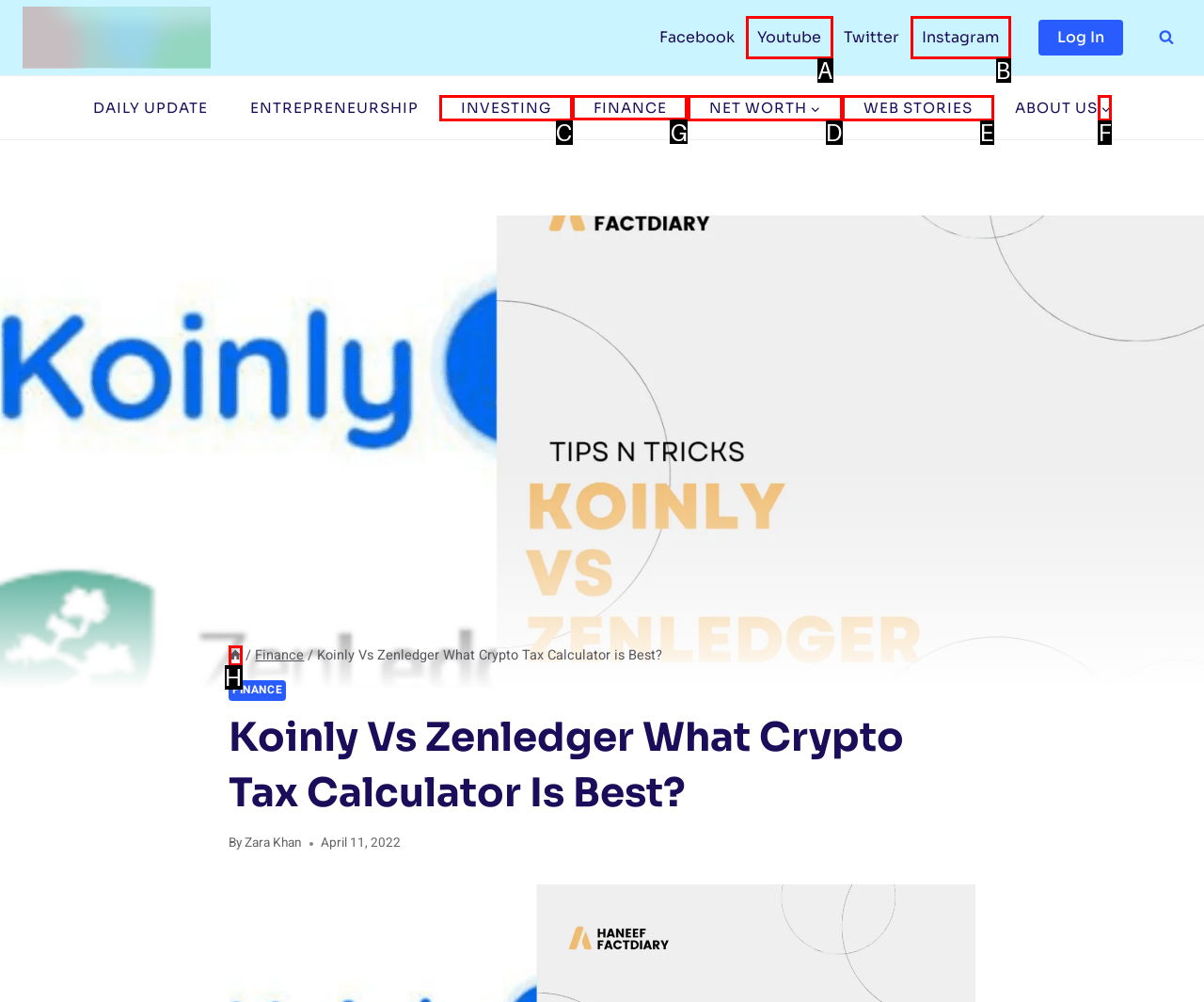Select the appropriate HTML element to click for the following task: Visit the Finance page
Answer with the letter of the selected option from the given choices directly.

G